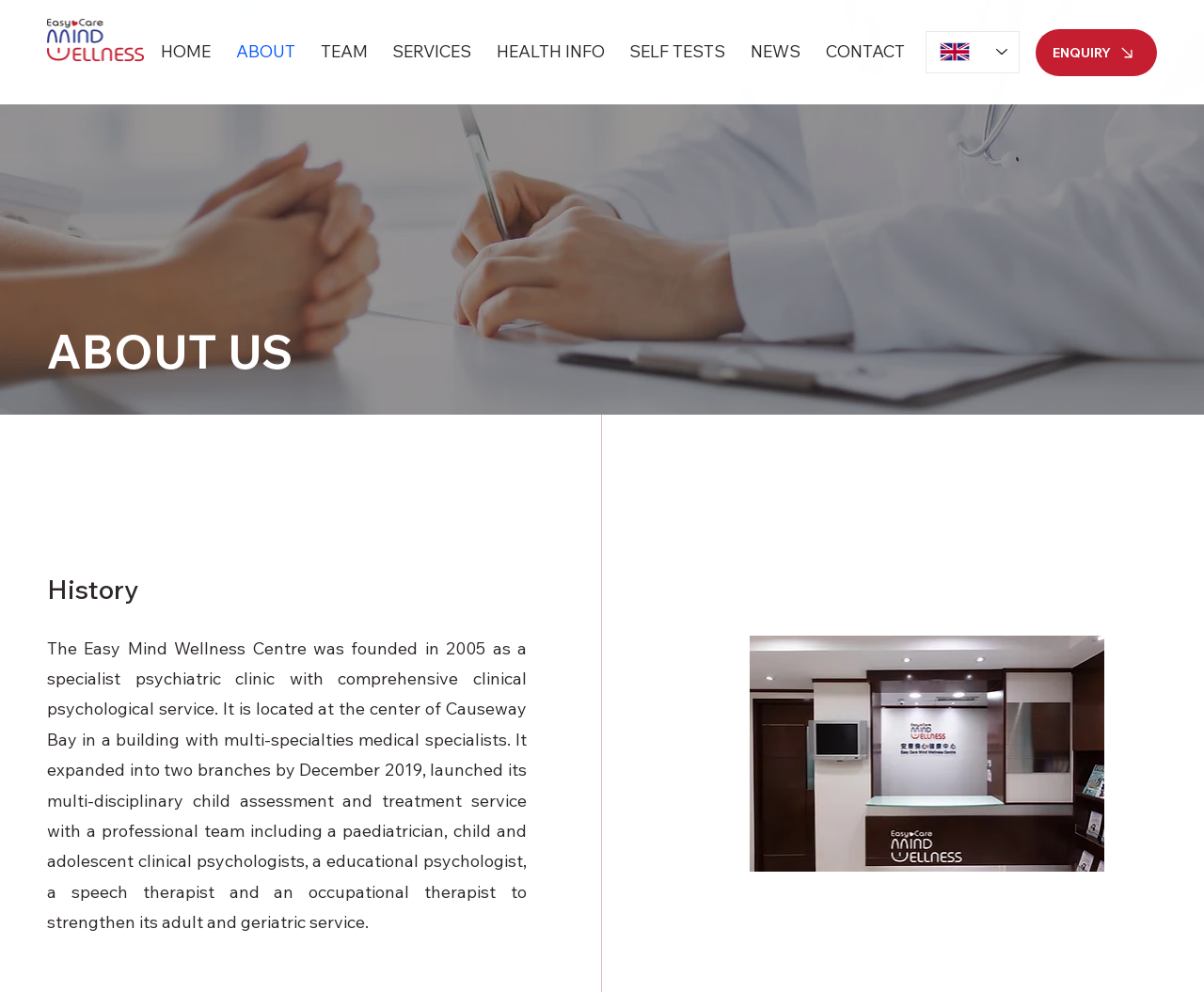Please locate the bounding box coordinates of the element's region that needs to be clicked to follow the instruction: "Go to HOME". The bounding box coordinates should be provided as four float numbers between 0 and 1, i.e., [left, top, right, bottom].

[0.124, 0.031, 0.185, 0.074]